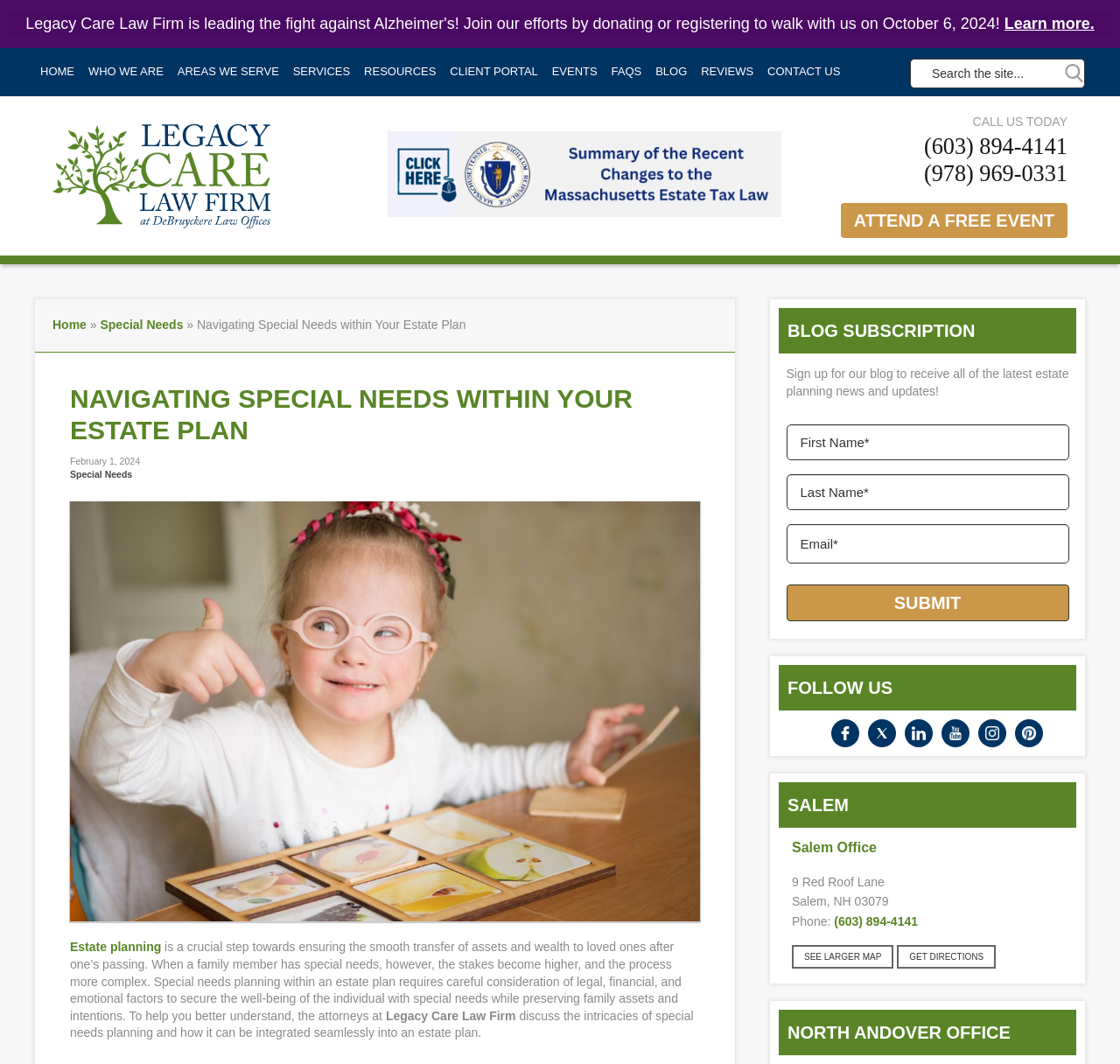Using the webpage screenshot and the element description Attend A Free Event, determine the bounding box coordinates. Specify the coordinates in the format (top-left x, top-left y, bottom-right x, bottom-right y) with values ranging from 0 to 1.

[0.751, 0.191, 0.953, 0.224]